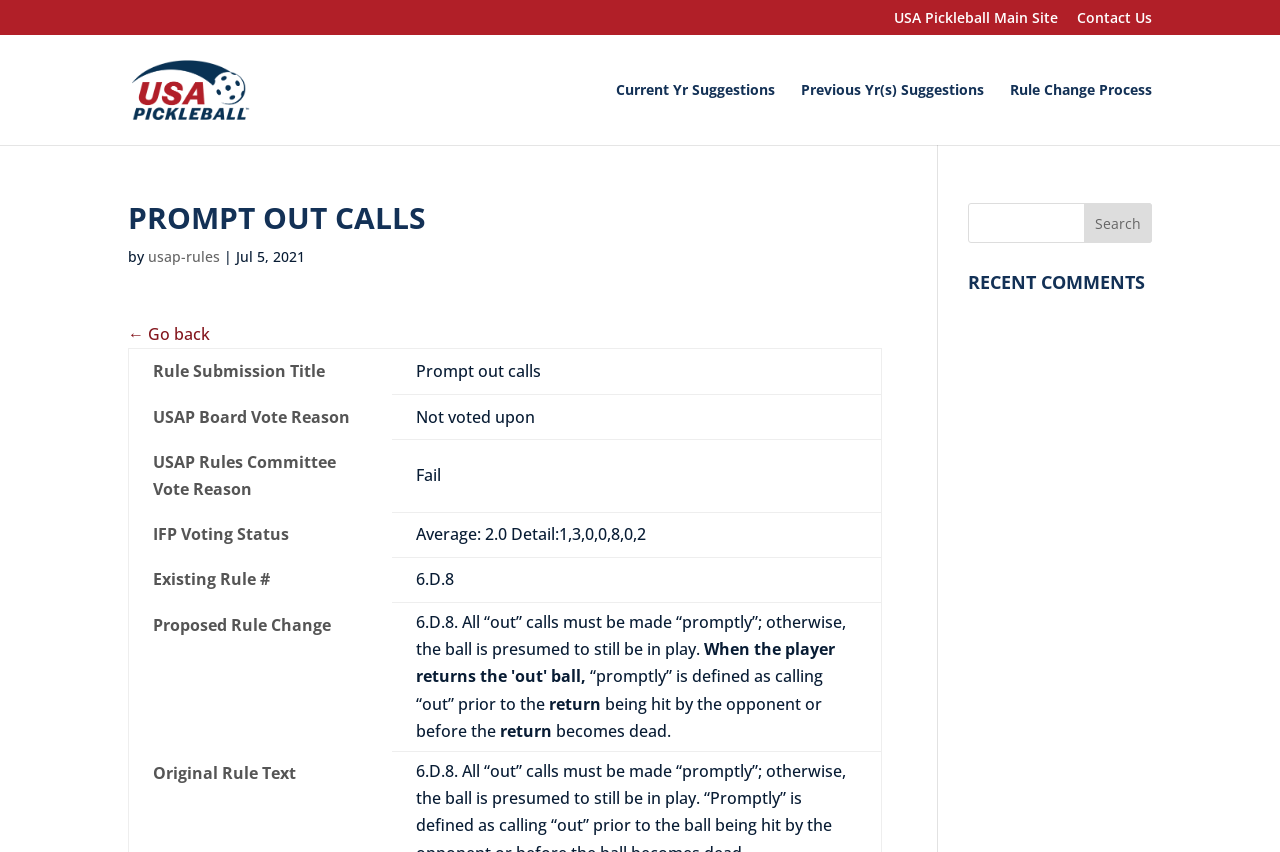What is the title of the first rule submission?
Please describe in detail the information shown in the image to answer the question.

I found the first rule submission title by looking at the table content, specifically the first row under the 'Rule Submission Title' column, which says 'Prompt out calls'.